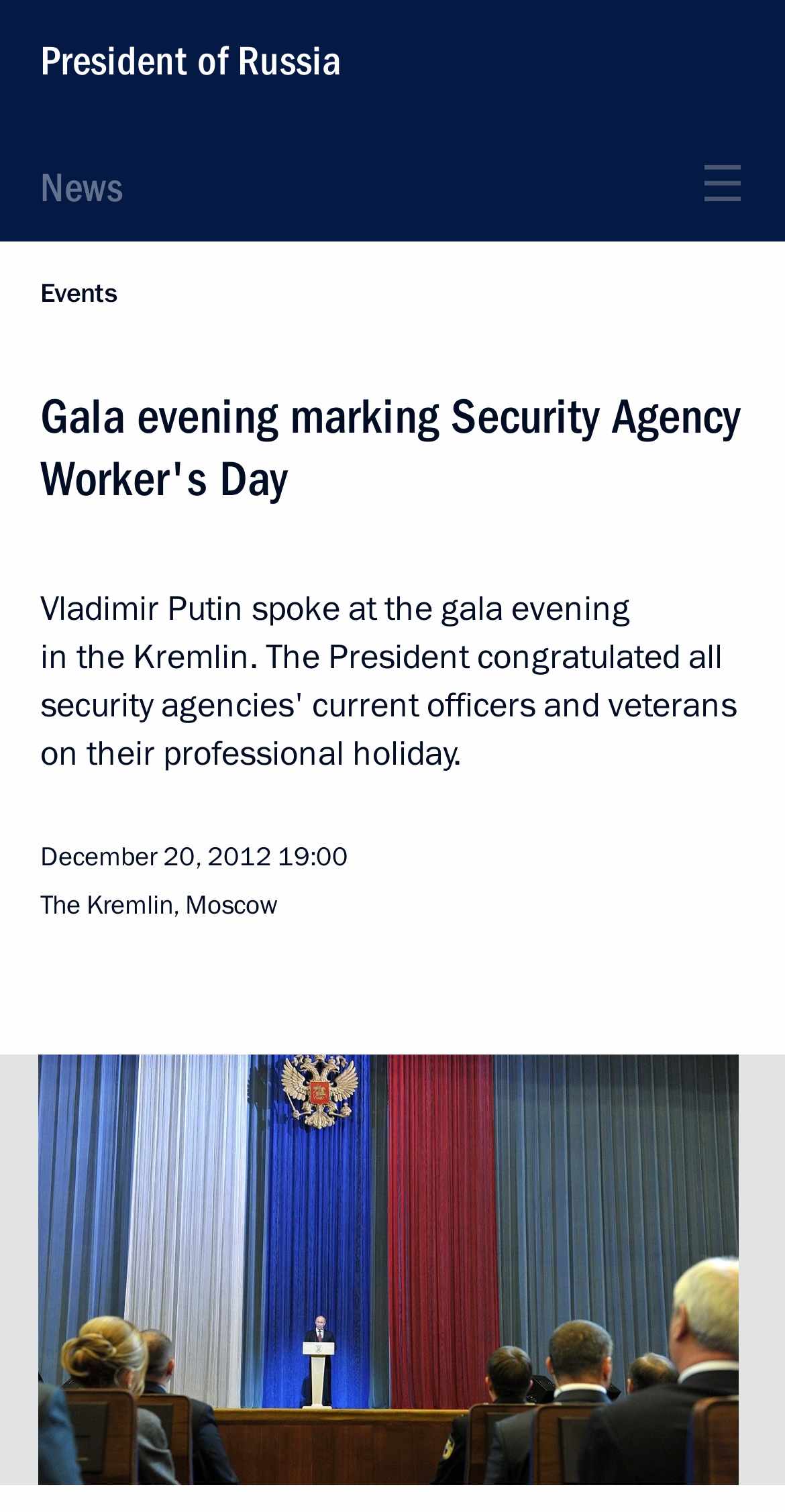From the element description Events, predict the bounding box coordinates of the UI element. The coordinates must be specified in the format (top-left x, top-left y, bottom-right x, bottom-right y) and should be within the 0 to 1 range.

[0.051, 0.182, 0.149, 0.206]